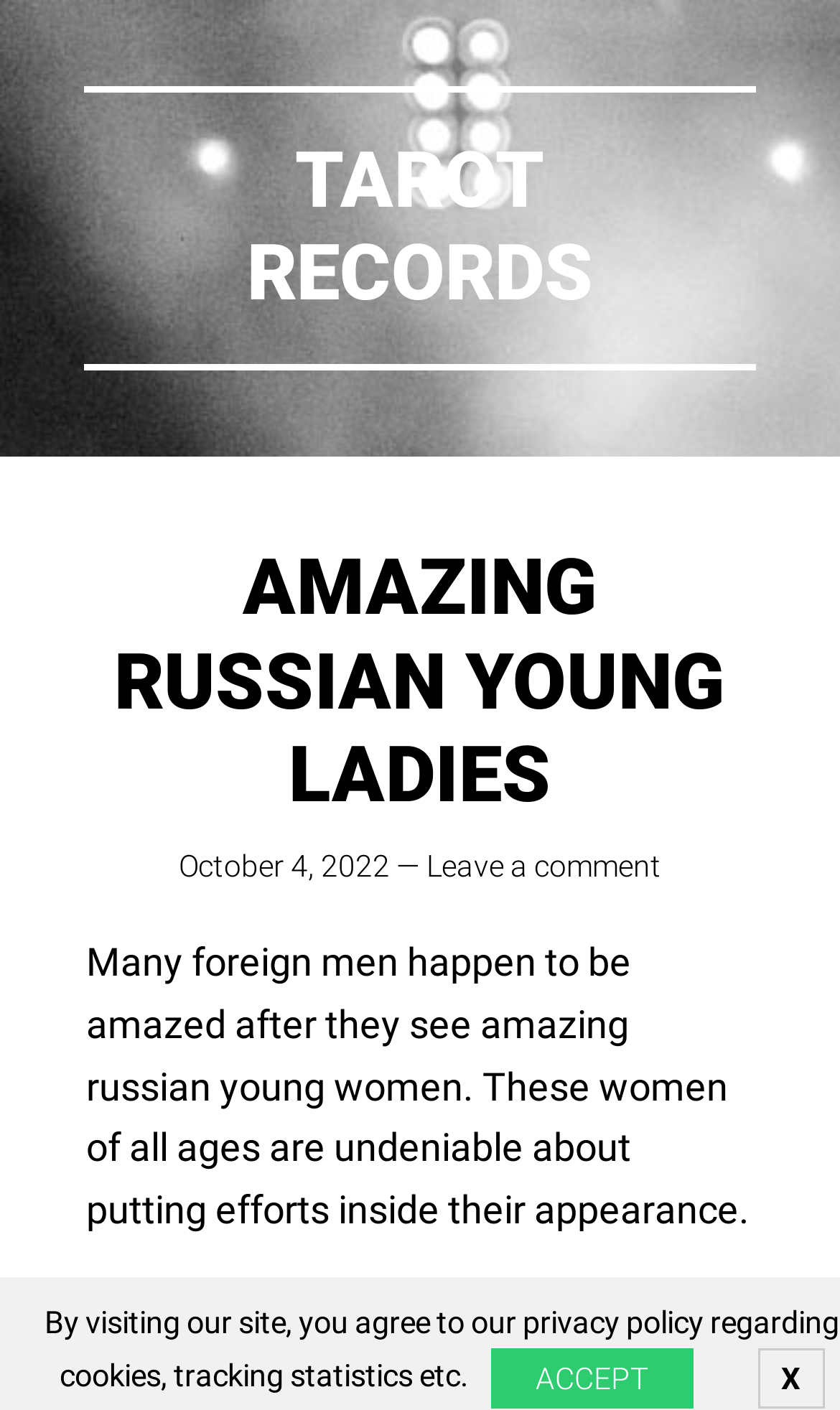Is there a comment section on the webpage?
Utilize the information in the image to give a detailed answer to the question.

I found a link 'Leave a comment' which suggests that there is a comment section on the webpage, allowing users to leave their comments.